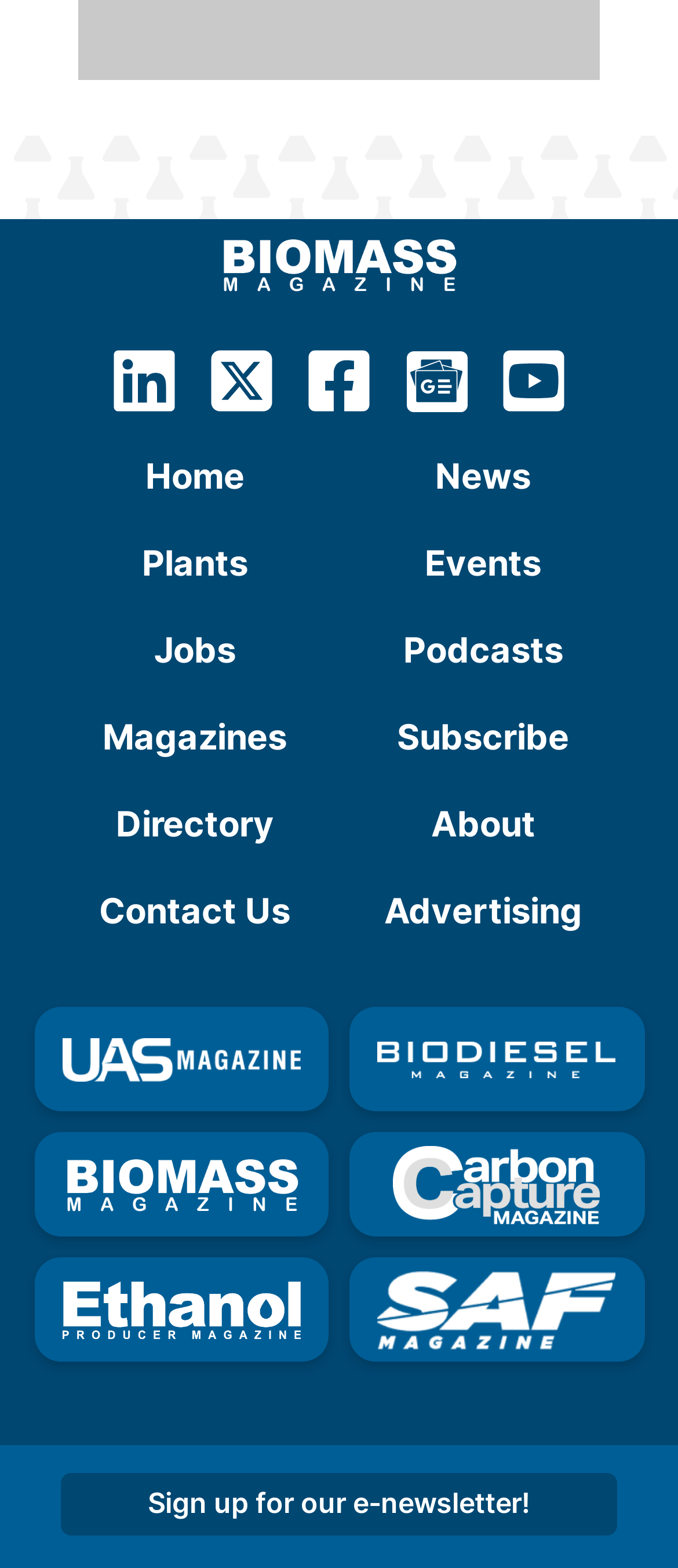Please provide the bounding box coordinate of the region that matches the element description: parent_node: Home. Coordinates should be in the format (top-left x, top-left y, bottom-right x, bottom-right y) and all values should be between 0 and 1.

[0.592, 0.221, 0.695, 0.265]